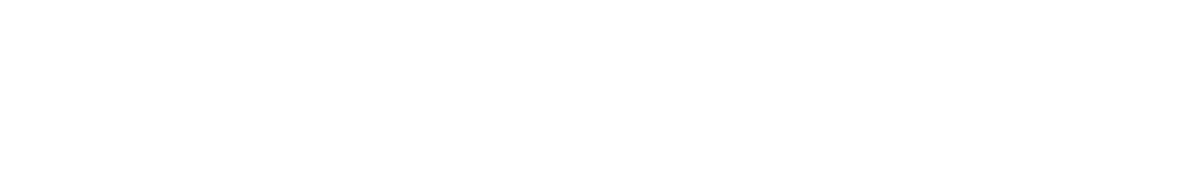What is the purpose of the image in the context?
Relying on the image, give a concise answer in one word or a brief phrase.

To enhance visual appeal